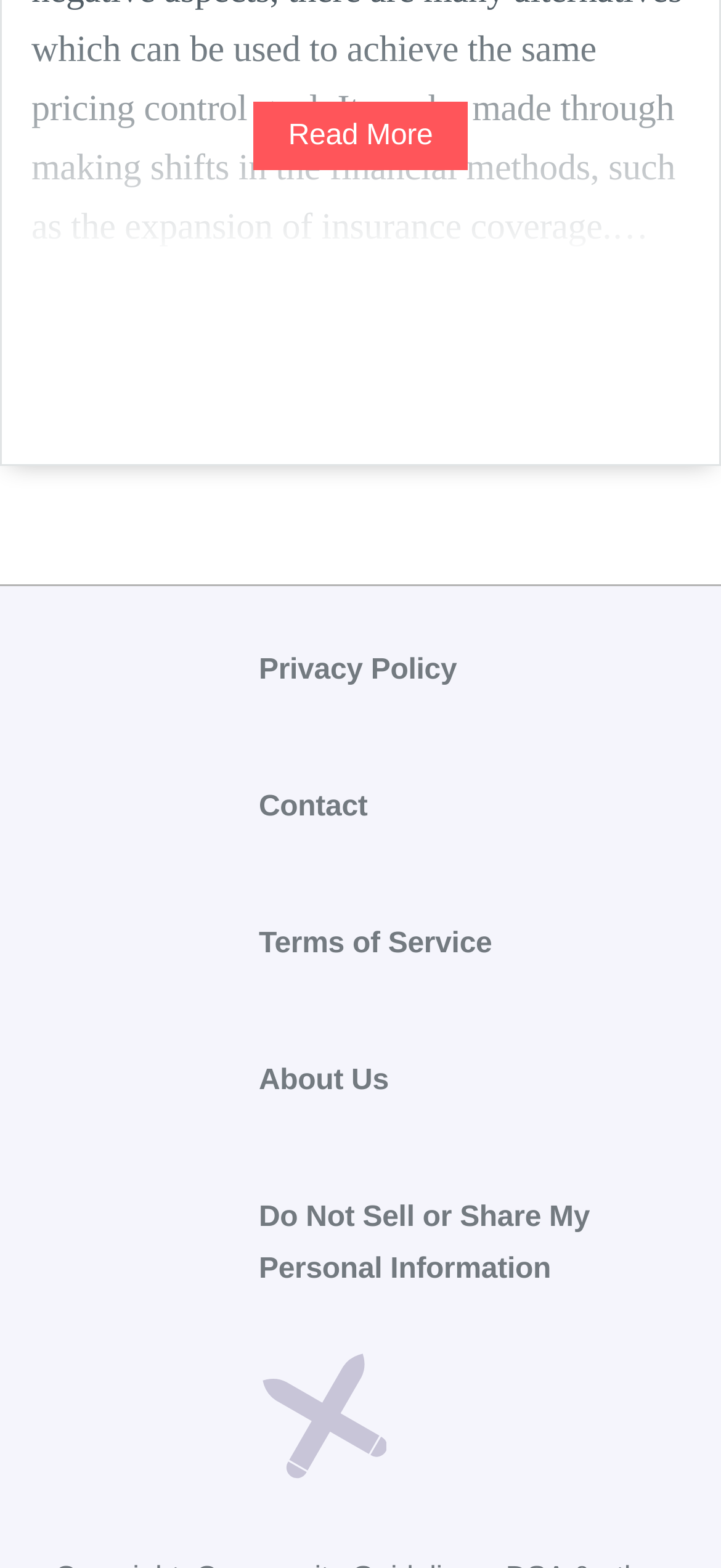What is the text below the 'Anti Essays Logo' link? Refer to the image and provide a one-word or short phrase answer.

Do Not Sell or Share My Personal Information